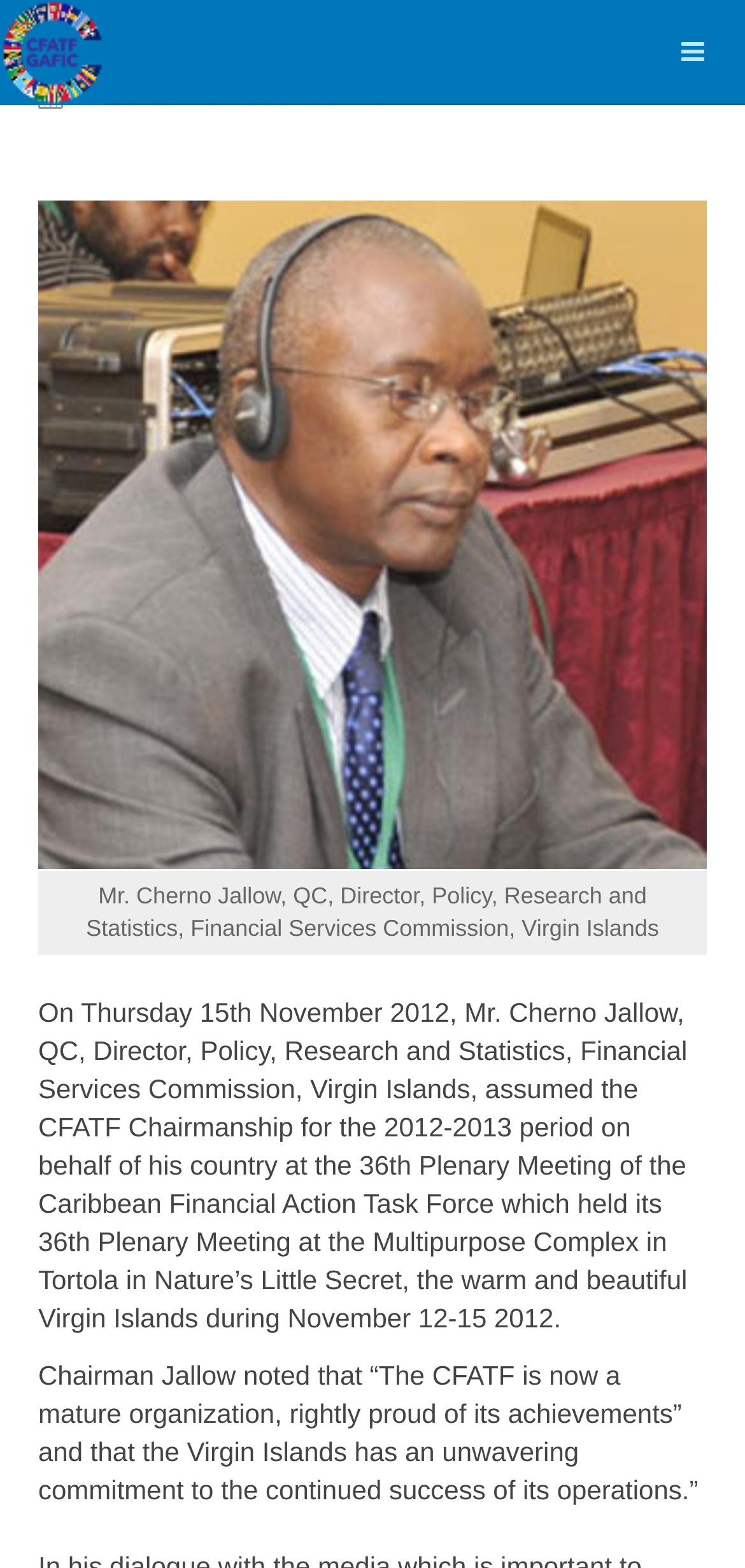Give a concise answer using one word or a phrase to the following question:
What is the bounding box coordinate of the image of Mr. Cherno Jallow?

[0.051, 0.128, 0.949, 0.554]